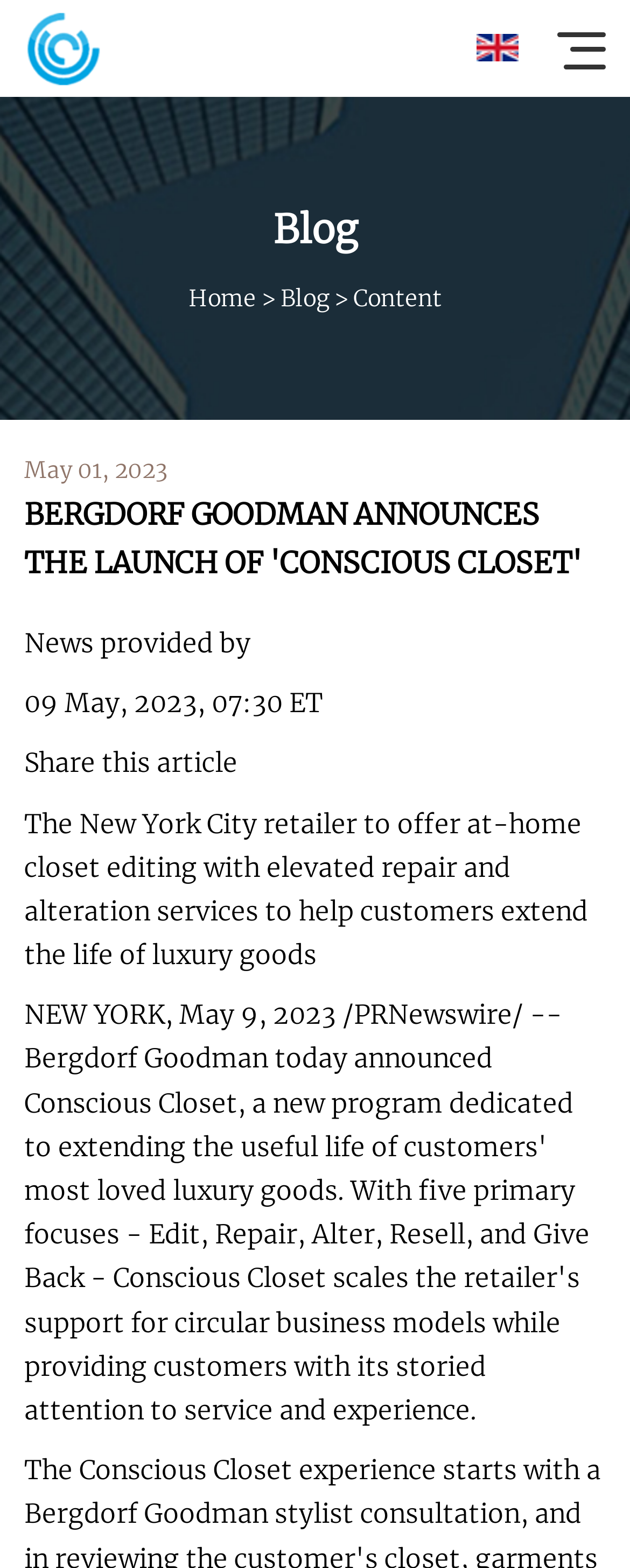What is the language of the webpage?
Make sure to answer the question with a detailed and comprehensive explanation.

I looked for an element that indicates the language of the webpage, but I couldn't find any. There is a generic element with the content 'Language', but it doesn't specify the language.